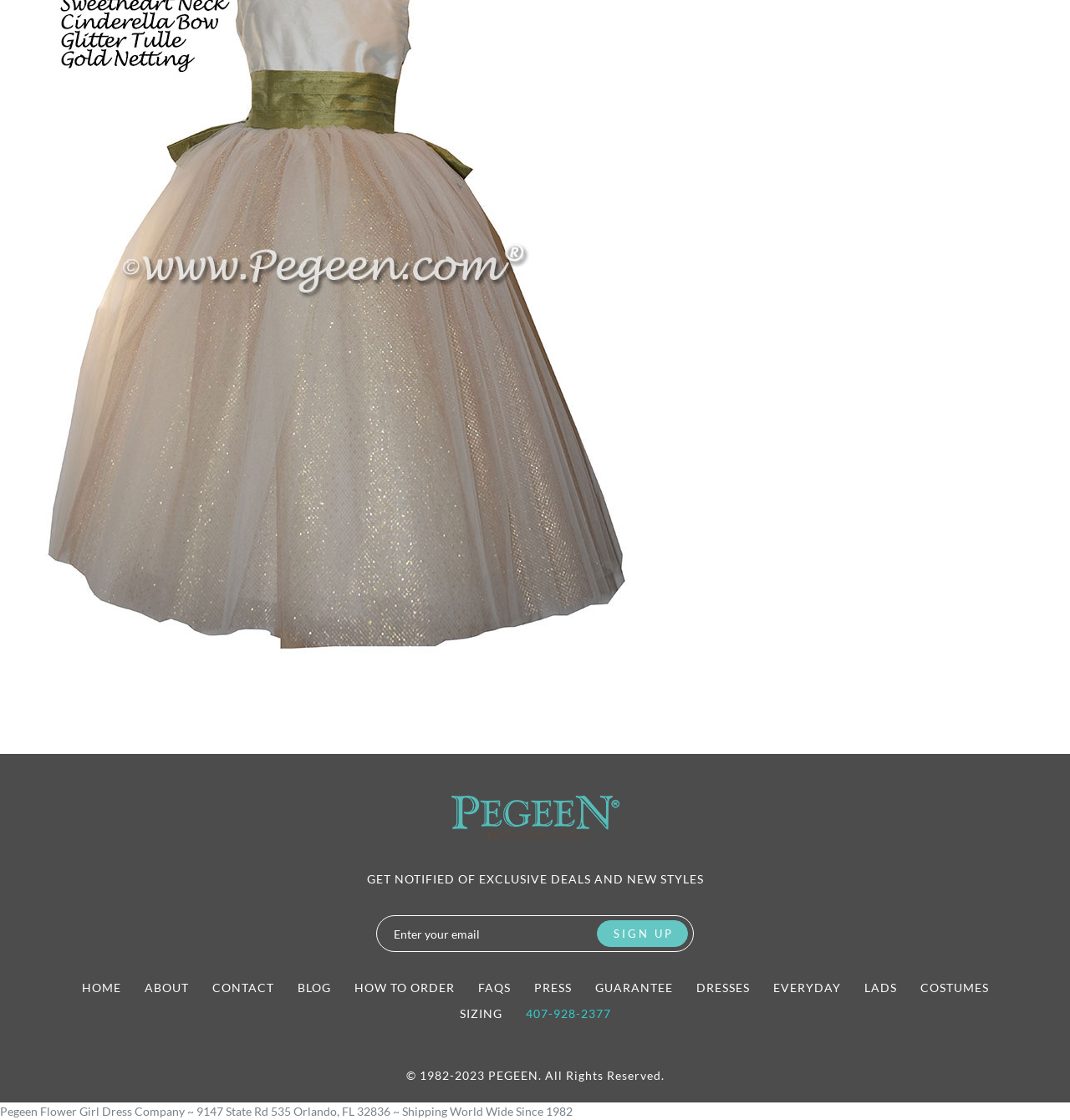Please locate the bounding box coordinates of the element that needs to be clicked to achieve the following instruction: "Go to home page". The coordinates should be four float numbers between 0 and 1, i.e., [left, top, right, bottom].

[0.076, 0.875, 0.113, 0.888]